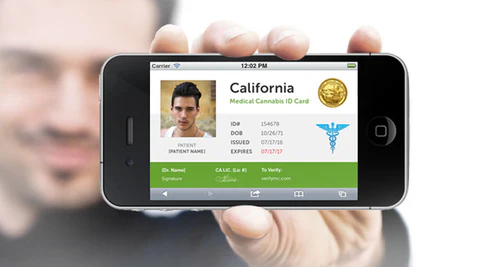Give a thorough explanation of the elements present in the image.

The image features a close-up view of a smartphone displaying a California Medical Cannabis ID Card. The card is held in a person's hand, showcasing the details of the patient's identification. Key information visible includes "California" at the top, a gold emblem, and sections detailing the patient's ID number, date of birth, issue date, and expiration date. The card also displays the medical symbol, indicating its purpose, along with a space for the patient's signature and verification. This visual emphasizes the modern and accessible nature of obtaining a medical cannabis card, particularly relevant to the renewal process and the ease of getting approval online.